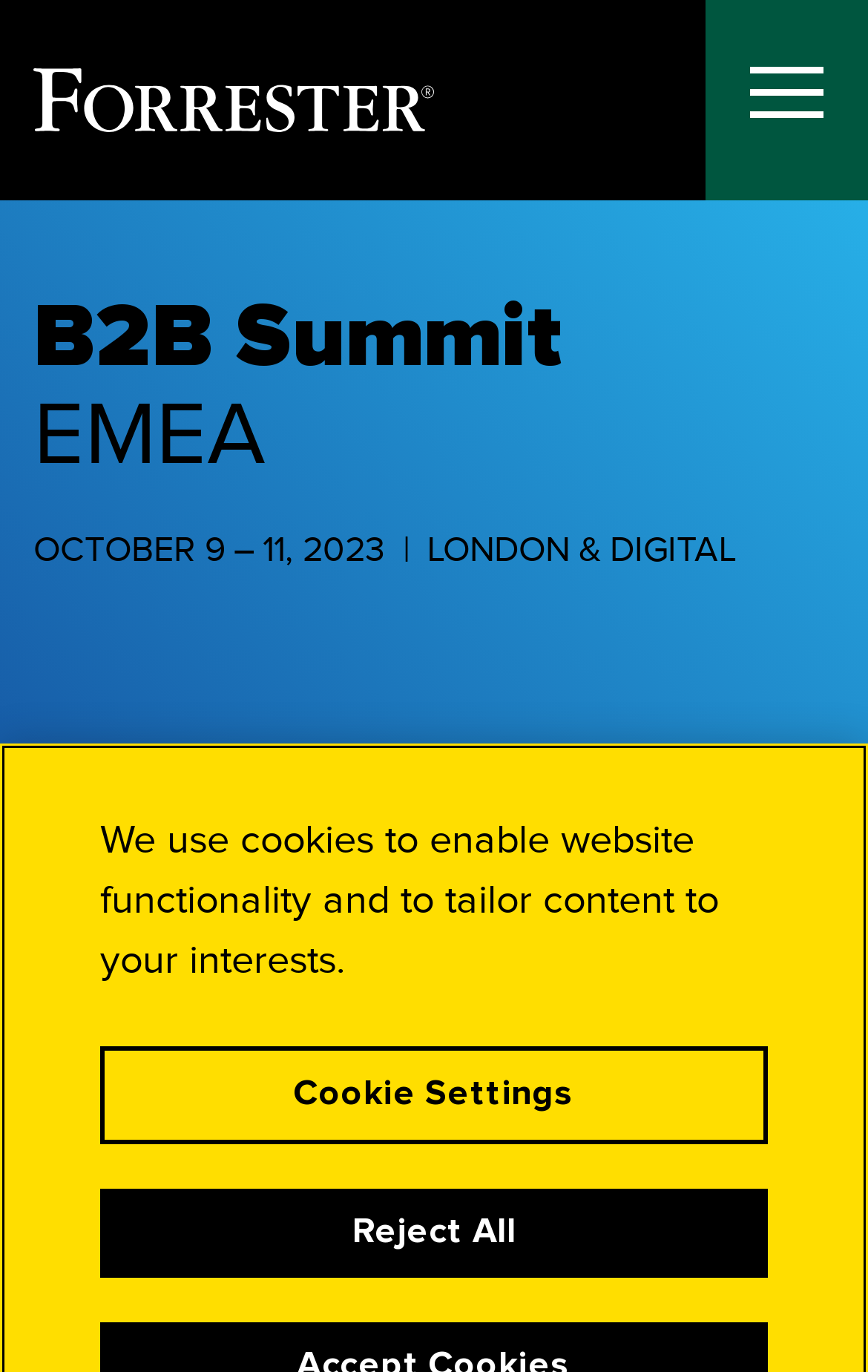Give a complete and precise description of the webpage's appearance.

The webpage is about the B2B Summit EMEA, a conference taking place on October 9-11, 2023, in London and digitally. At the top left corner, there is a Forrester logo, which is an image. Next to it, there is a heading that displays the title "B2B Summit EMEA". Below the title, there is a subheading that provides the date and location of the event.

On the top right corner, there is a toggle menu button labeled "Toggle Menu". Below the subheading, there is a notification about the use of cookies on the website, which is followed by two buttons: "Cookie Settings" and "Reject All". These buttons are positioned side by side, with "Cookie Settings" on the left and "Reject All" on the right.

At the very top of the page, there is a link to "Skip to content", which is located at the top left corner.